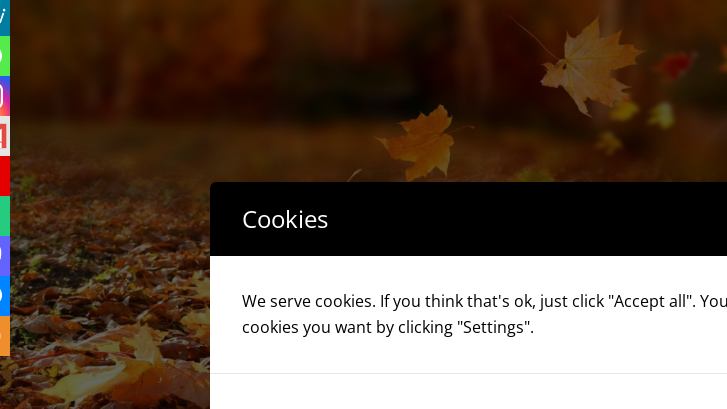Use one word or a short phrase to answer the question provided: 
What is the shape of the banner?

Rectangular